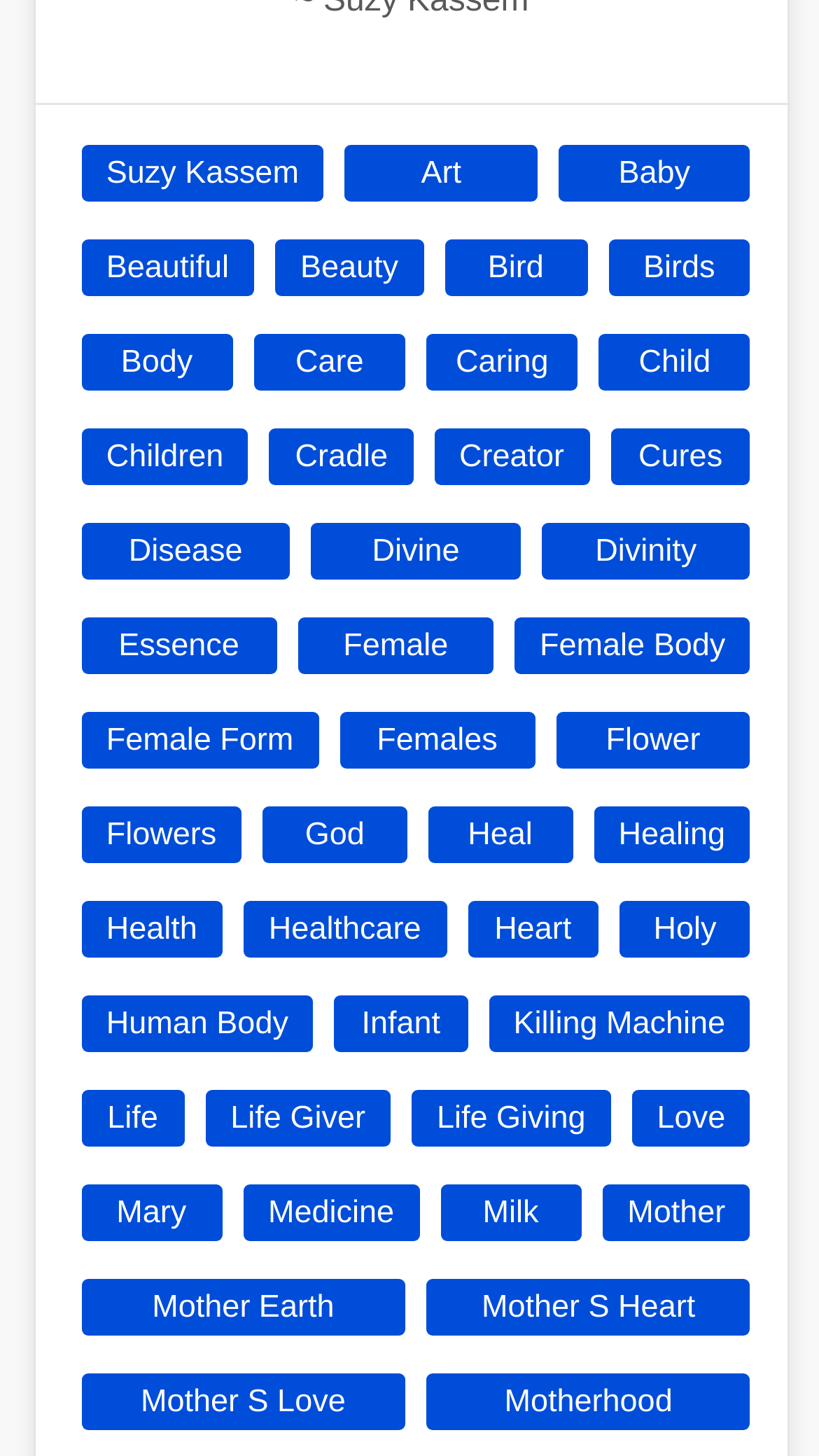Please identify the bounding box coordinates of the element's region that I should click in order to complete the following instruction: "Click on the link 'Mother'". The bounding box coordinates consist of four float numbers between 0 and 1, i.e., [left, top, right, bottom].

[0.735, 0.813, 0.916, 0.852]